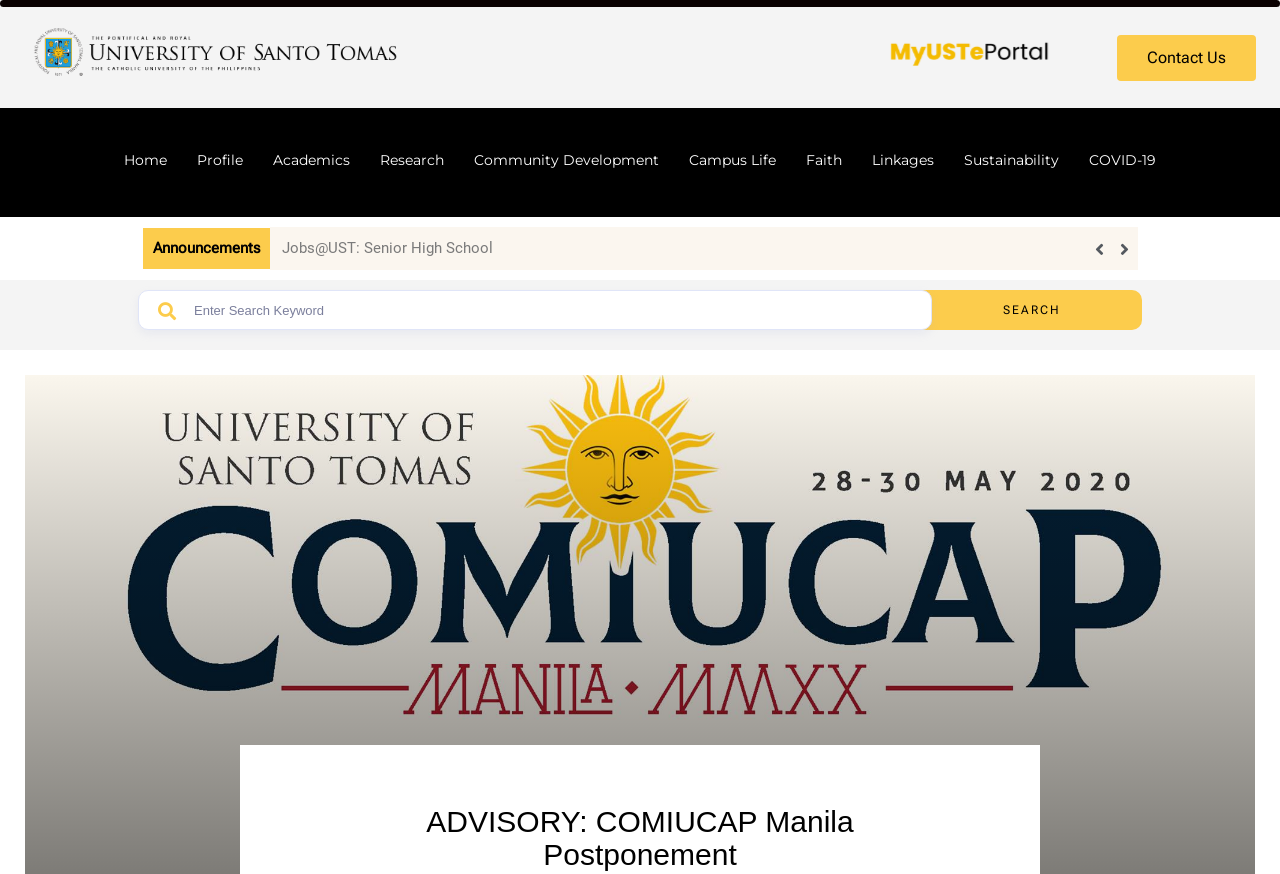Kindly determine the bounding box coordinates for the area that needs to be clicked to execute this instruction: "View the 'COVID-19' page".

[0.839, 0.158, 0.915, 0.209]